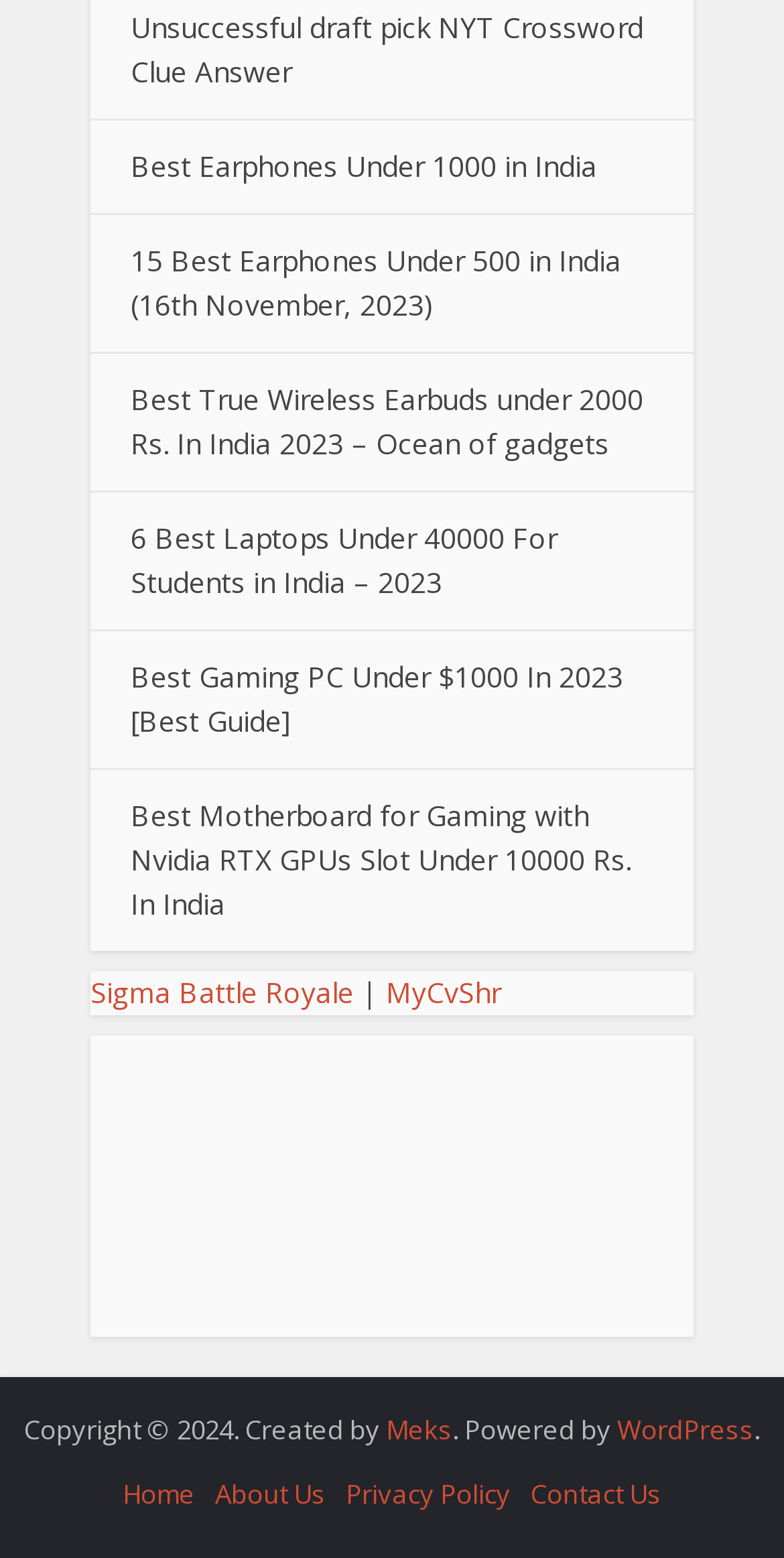Please give the bounding box coordinates of the area that should be clicked to fulfill the following instruction: "Read about the Sigma Battle Royale". The coordinates should be in the format of four float numbers from 0 to 1, i.e., [left, top, right, bottom].

[0.115, 0.624, 0.451, 0.649]